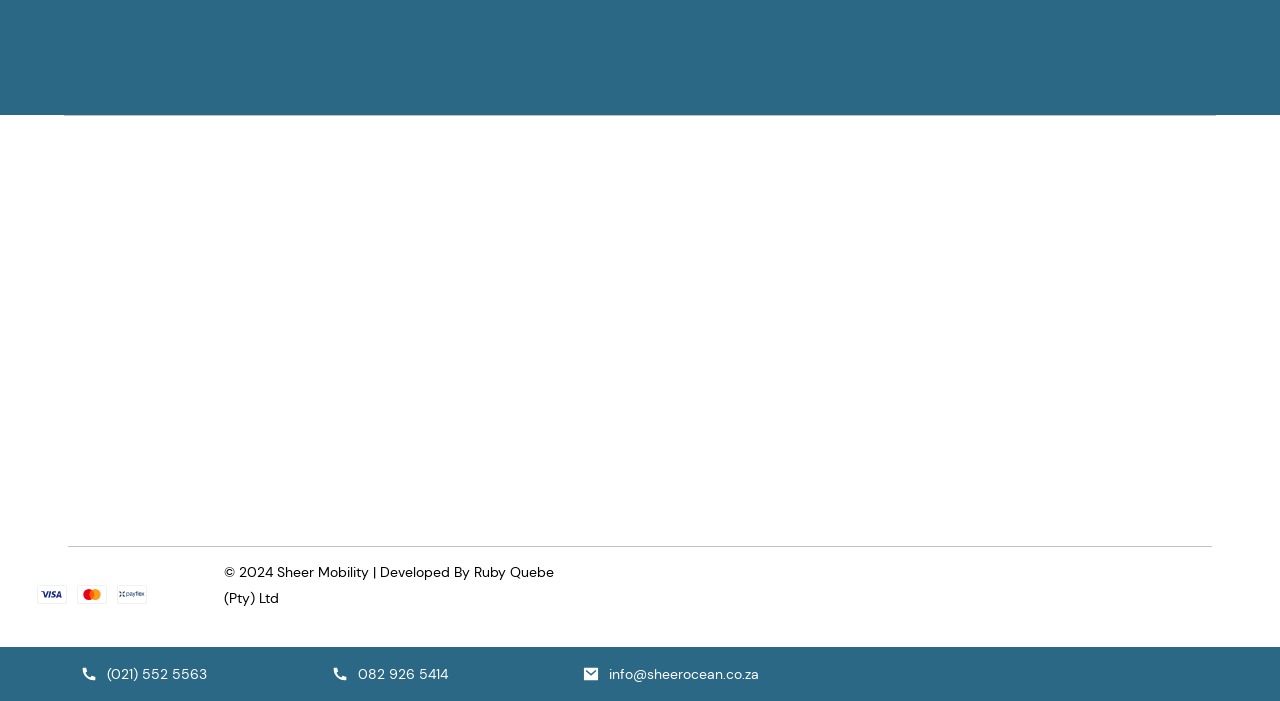Using the given element description, provide the bounding box coordinates (top-left x, top-left y, bottom-right x, bottom-right y) for the corresponding UI element in the screenshot: name="contact[email]" placeholder="Enter your email here"

[0.305, 0.019, 0.581, 0.076]